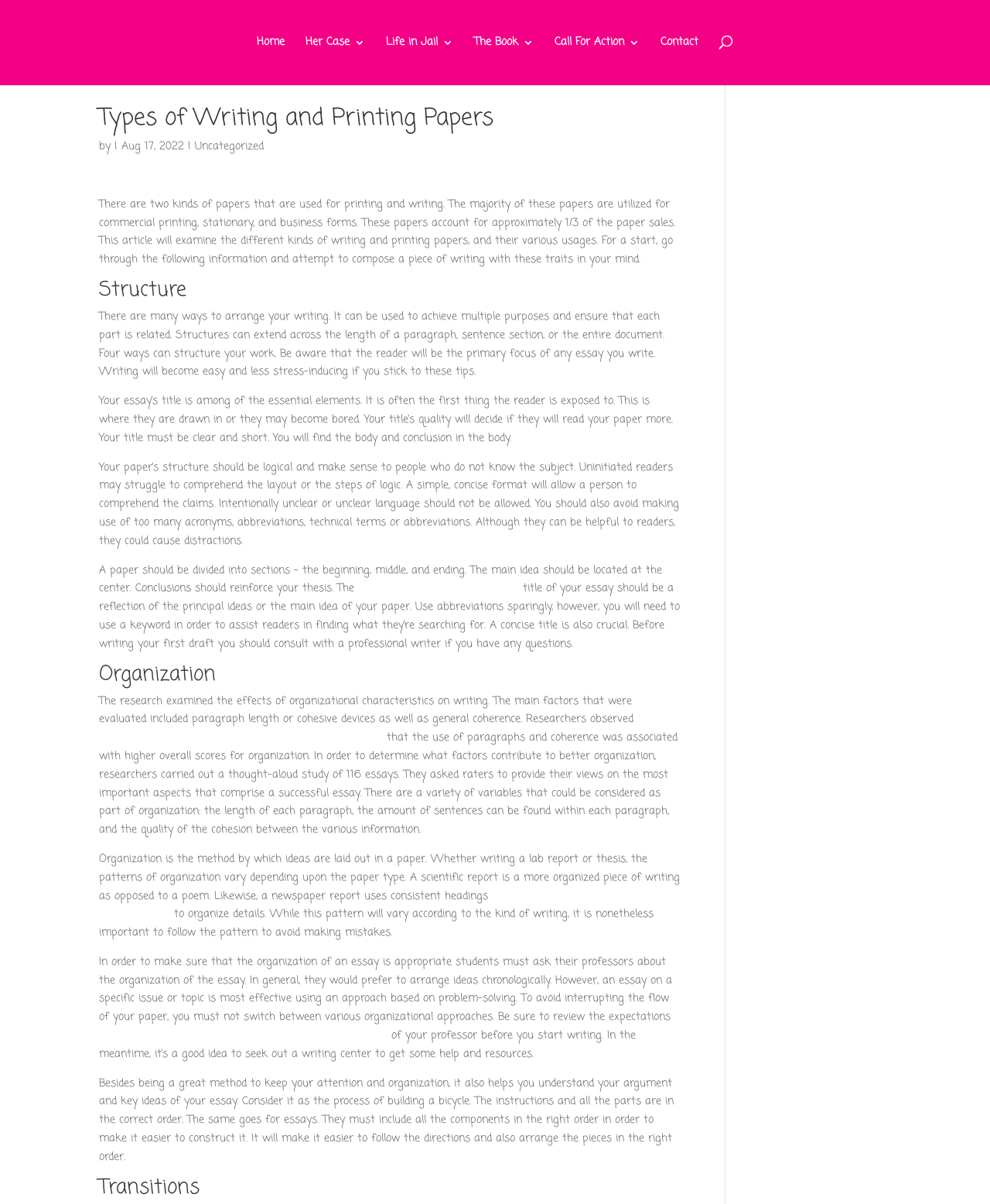Please find and provide the title of the webpage.

Types of Writing and Printing Papers